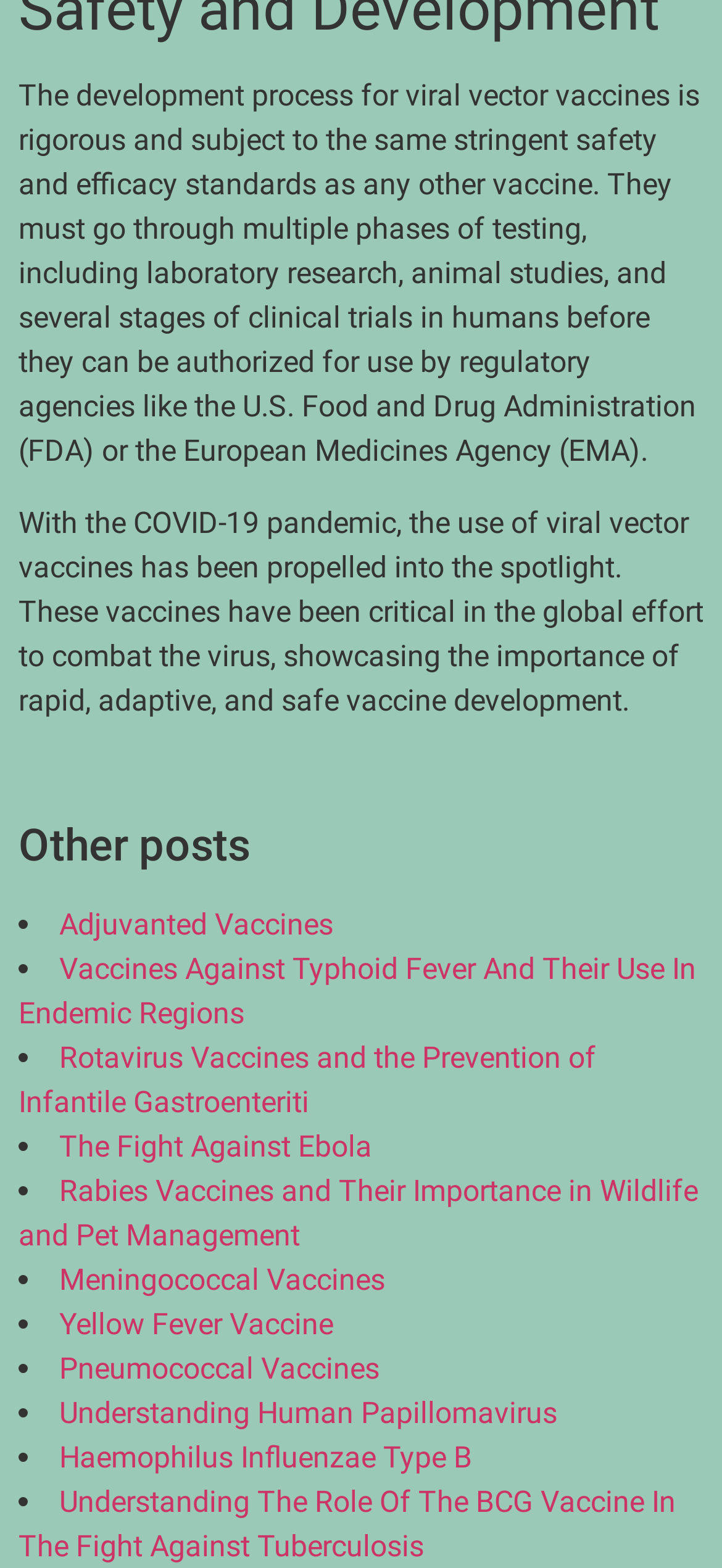Based on the image, give a detailed response to the question: How many links are listed under 'Other posts'?

Starting from the 'Other posts' heading, there are 9 links listed, each preceded by a bullet point, which are 'Adjuvanted Vaccines', 'Vaccines Against Typhoid Fever And Their Use In Endemic Regions', and so on.